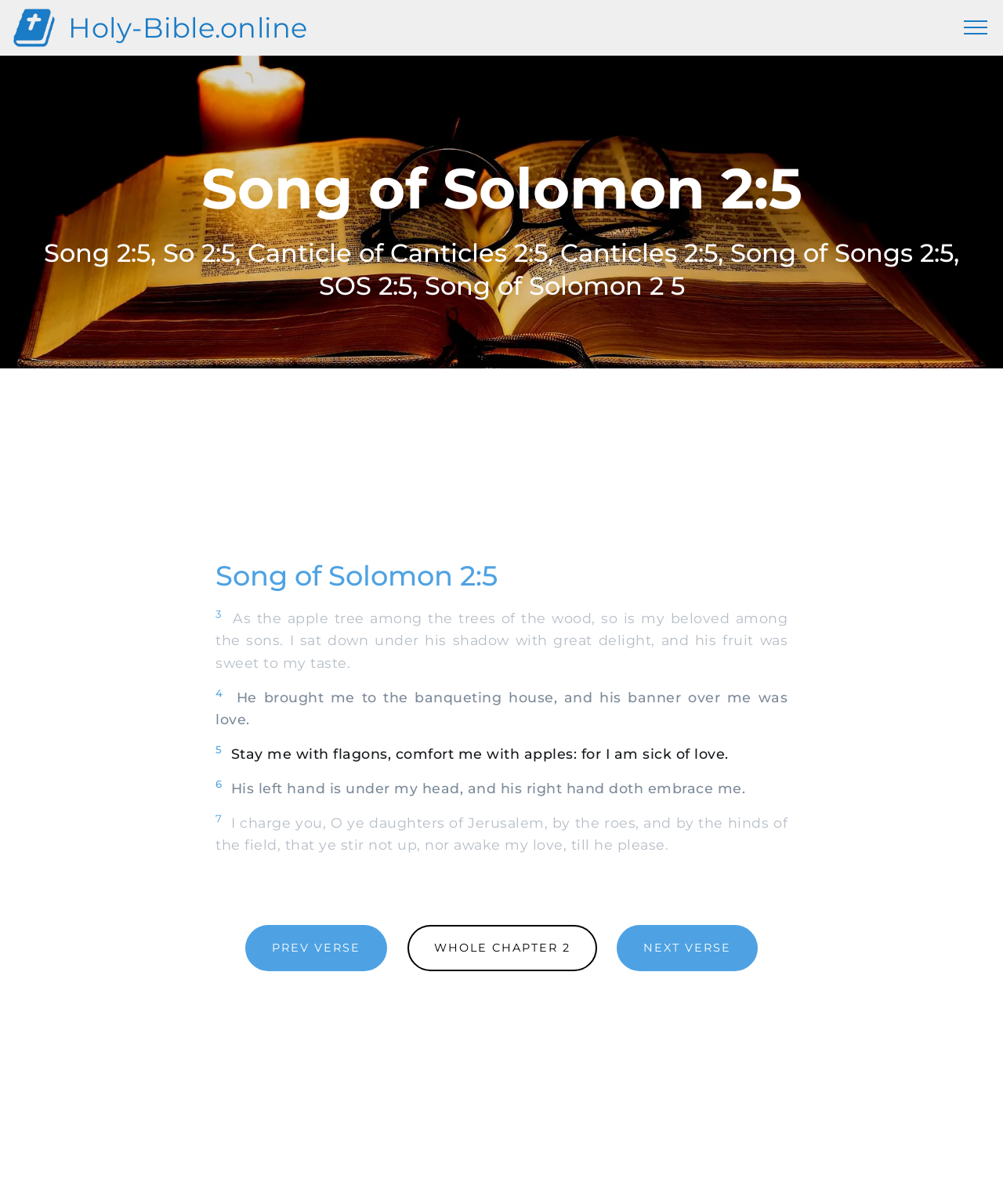Explain in detail what you observe on this webpage.

This webpage appears to be a Bible study page, specifically focused on Song of Solomon 2:5. At the top left, there is a link to "Holy-Bible.online" accompanied by a small image. Below this, there is a larger link to "Holy-Bible.online" that spans about a third of the page width. 

On the top right, there is a small button with no text. 

The main content of the page is divided into two sections. The first section has two headings, "Song of Solomon 2:5" and a longer version of the same title with additional keywords. 

Below these headings, there is an advertisement region that takes up about half of the page width and a quarter of the page height.

The second section of the main content starts with another "Song of Solomon 2:5" heading, followed by a series of Bible verses. Each verse is accompanied by superscript numbers and has a clear structure with indentation. The verses describe a romantic and intimate scene, with the speaker expressing their love and desire. 

At the bottom of the page, there are three links: "PREV VERSE", "WHOLE CHAPTER 2", and "NEXT VERSE", which allow the user to navigate through the Bible chapters and verses.